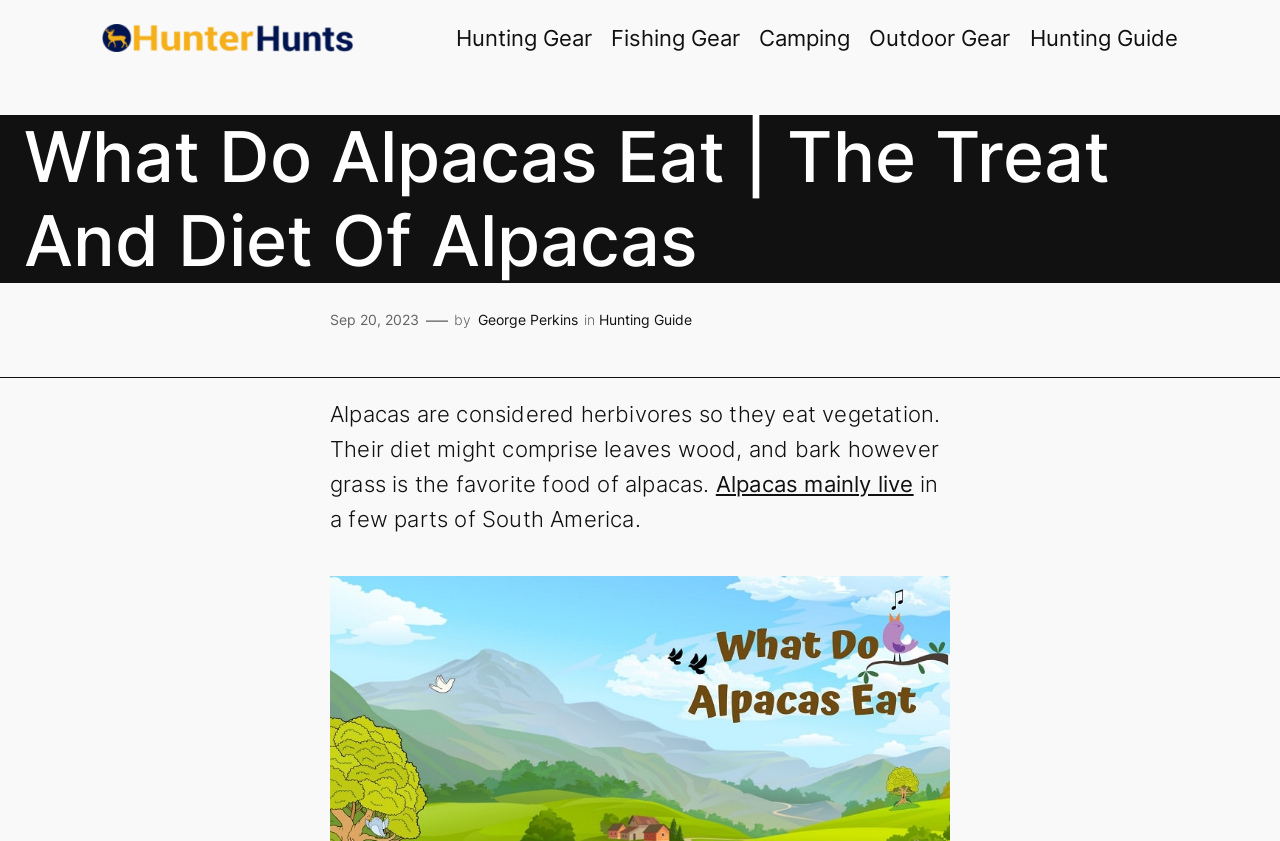Determine the bounding box coordinates (top-left x, top-left y, bottom-right x, bottom-right y) of the UI element described in the following text: alt="cropped-HunterHunts.png"

[0.08, 0.028, 0.276, 0.062]